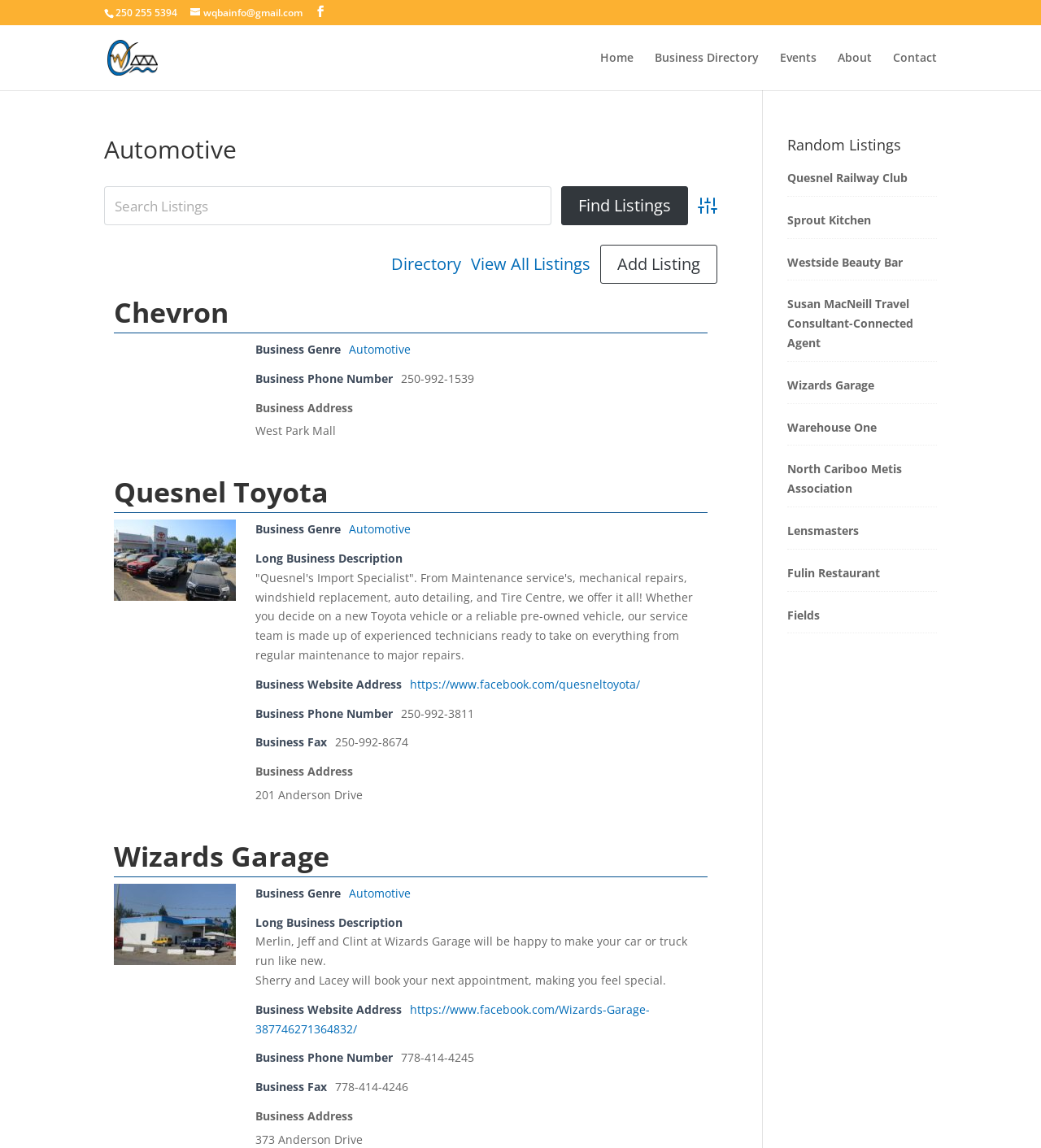Please determine the bounding box coordinates of the element's region to click for the following instruction: "View the 'Chevron' business listing".

[0.109, 0.256, 0.22, 0.288]